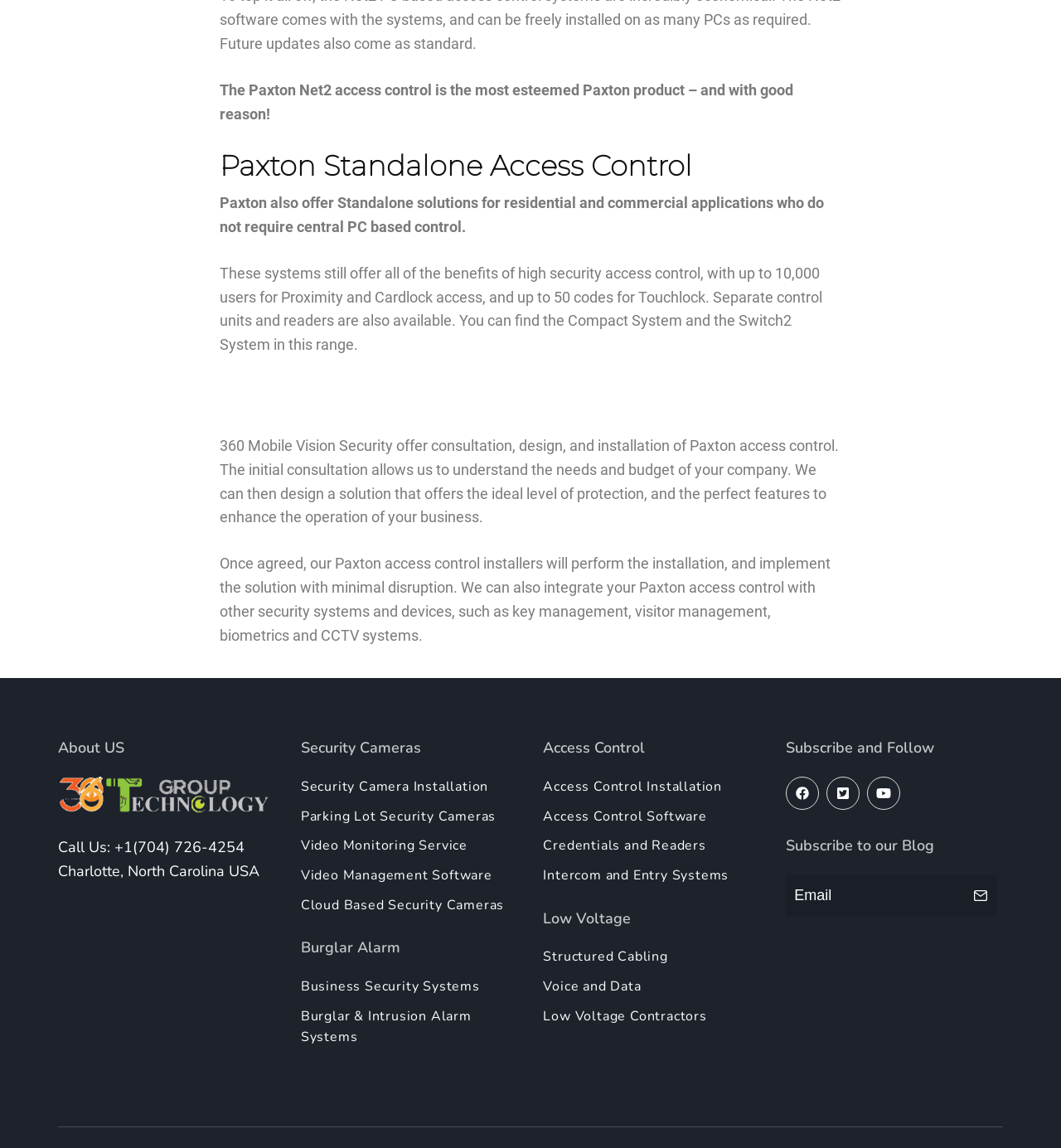Specify the bounding box coordinates of the region I need to click to perform the following instruction: "Subscribe to the blog". The coordinates must be four float numbers in the range of 0 to 1, i.e., [left, top, right, bottom].

[0.912, 0.762, 0.936, 0.798]